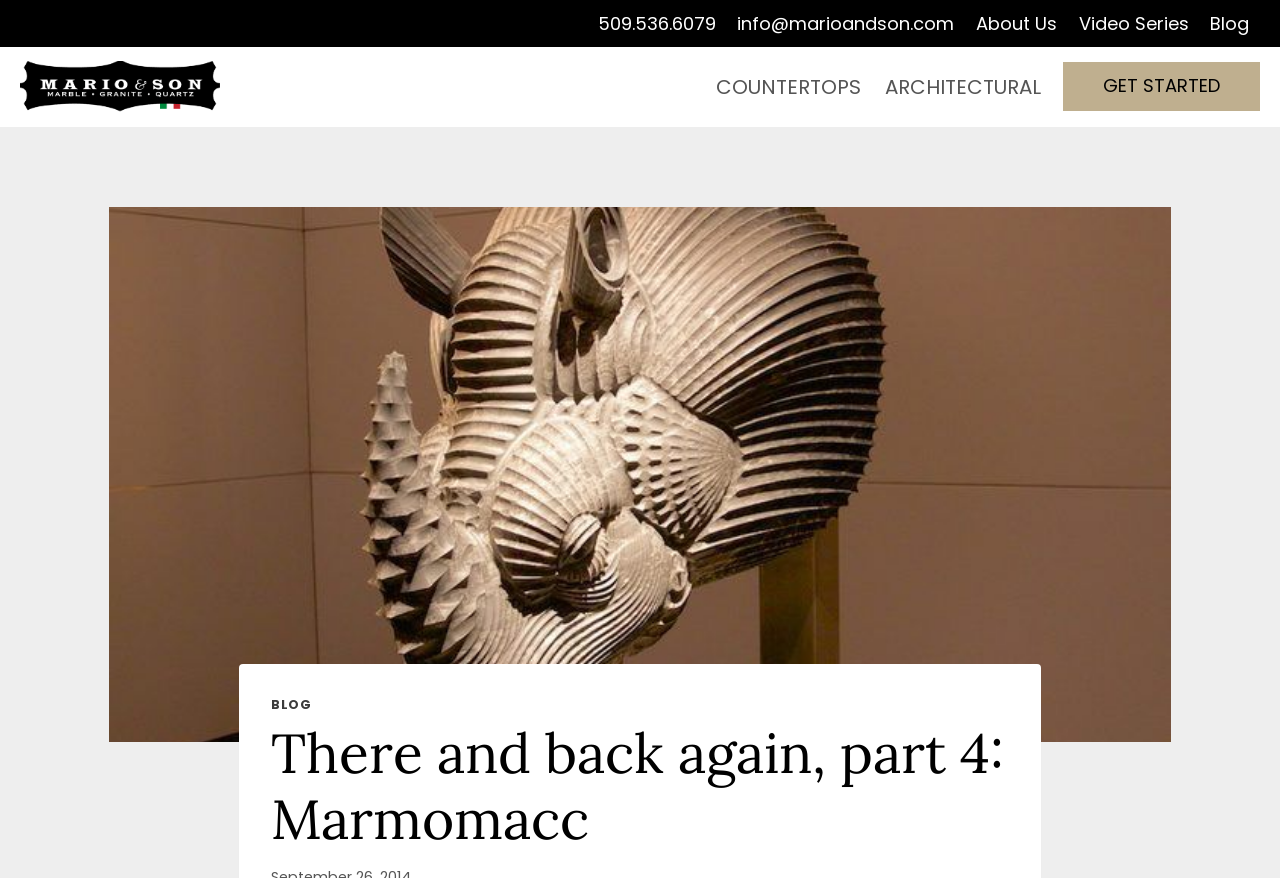Show me the bounding box coordinates of the clickable region to achieve the task as per the instruction: "start with GET STARTED".

[0.83, 0.071, 0.984, 0.127]